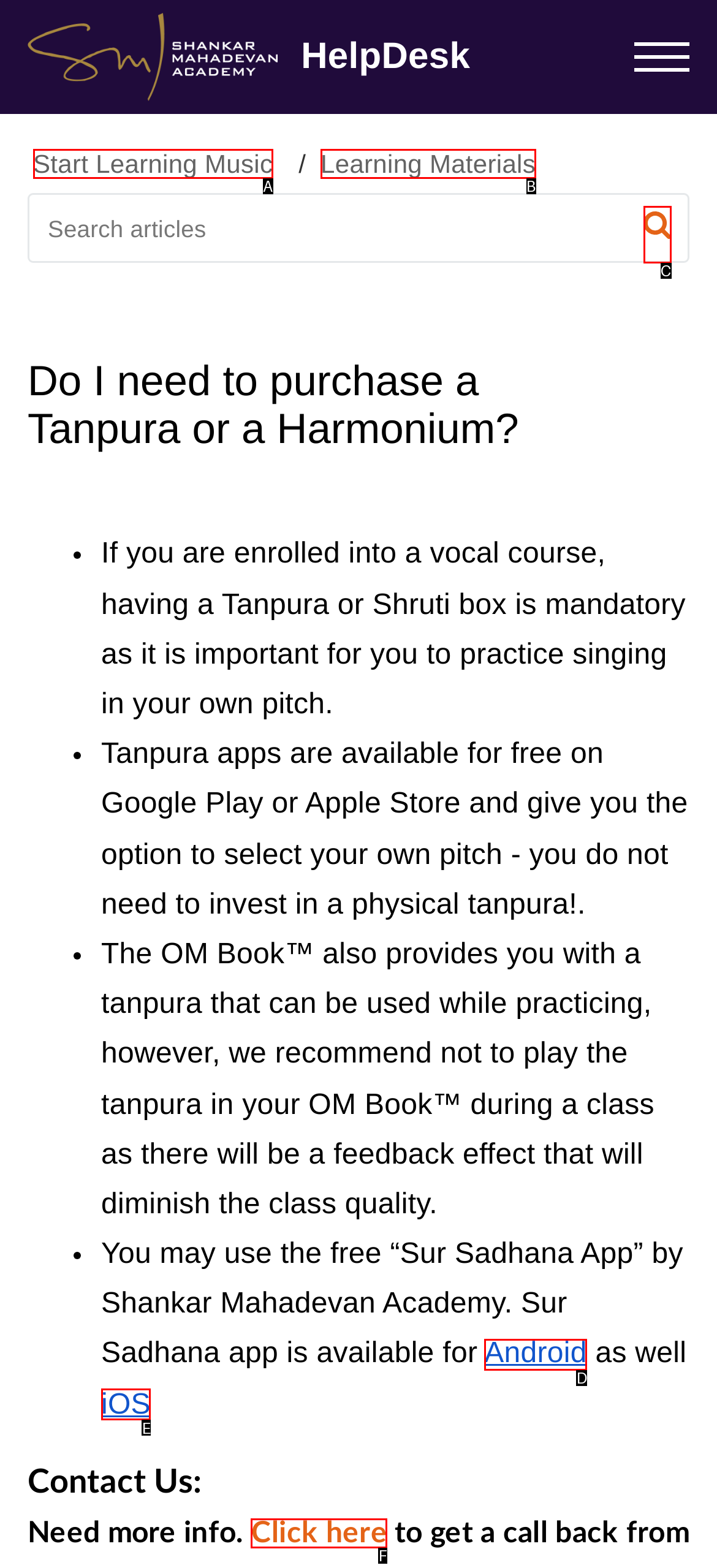Identify the UI element described as: aria-label="search" title="Search"
Answer with the option's letter directly.

C